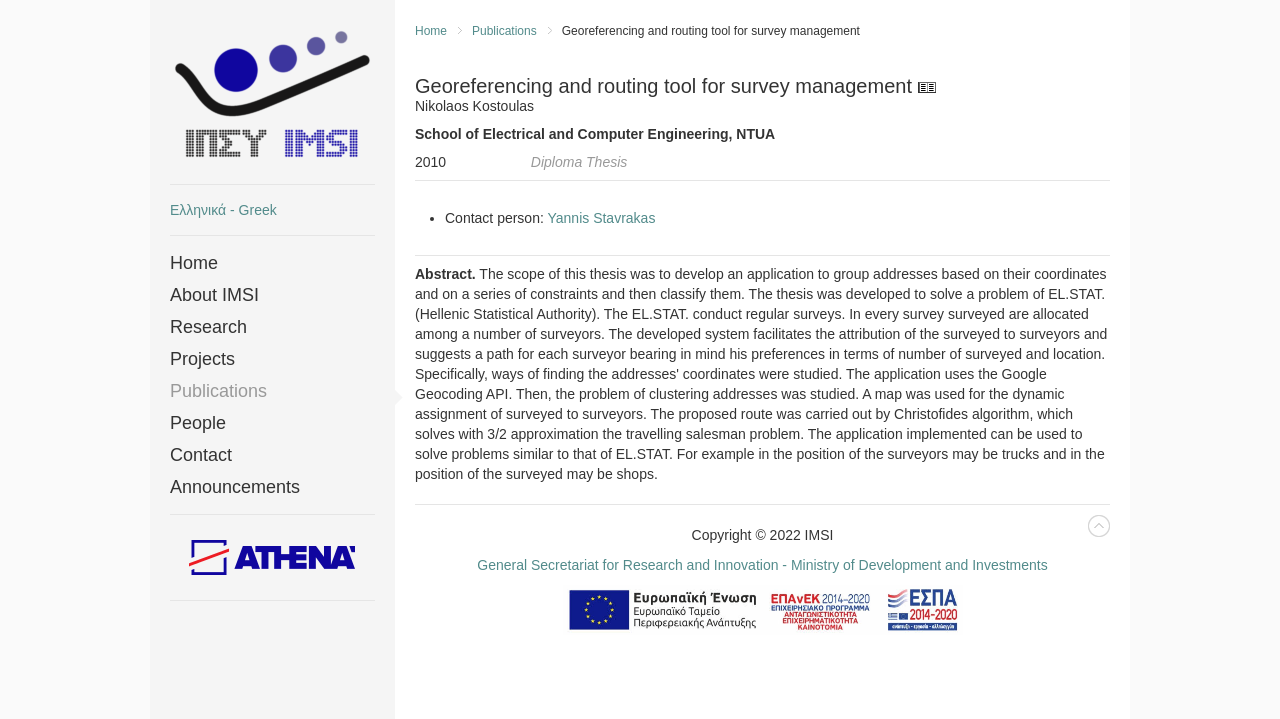Give a concise answer of one word or phrase to the question: 
What is the year of publication?

2010